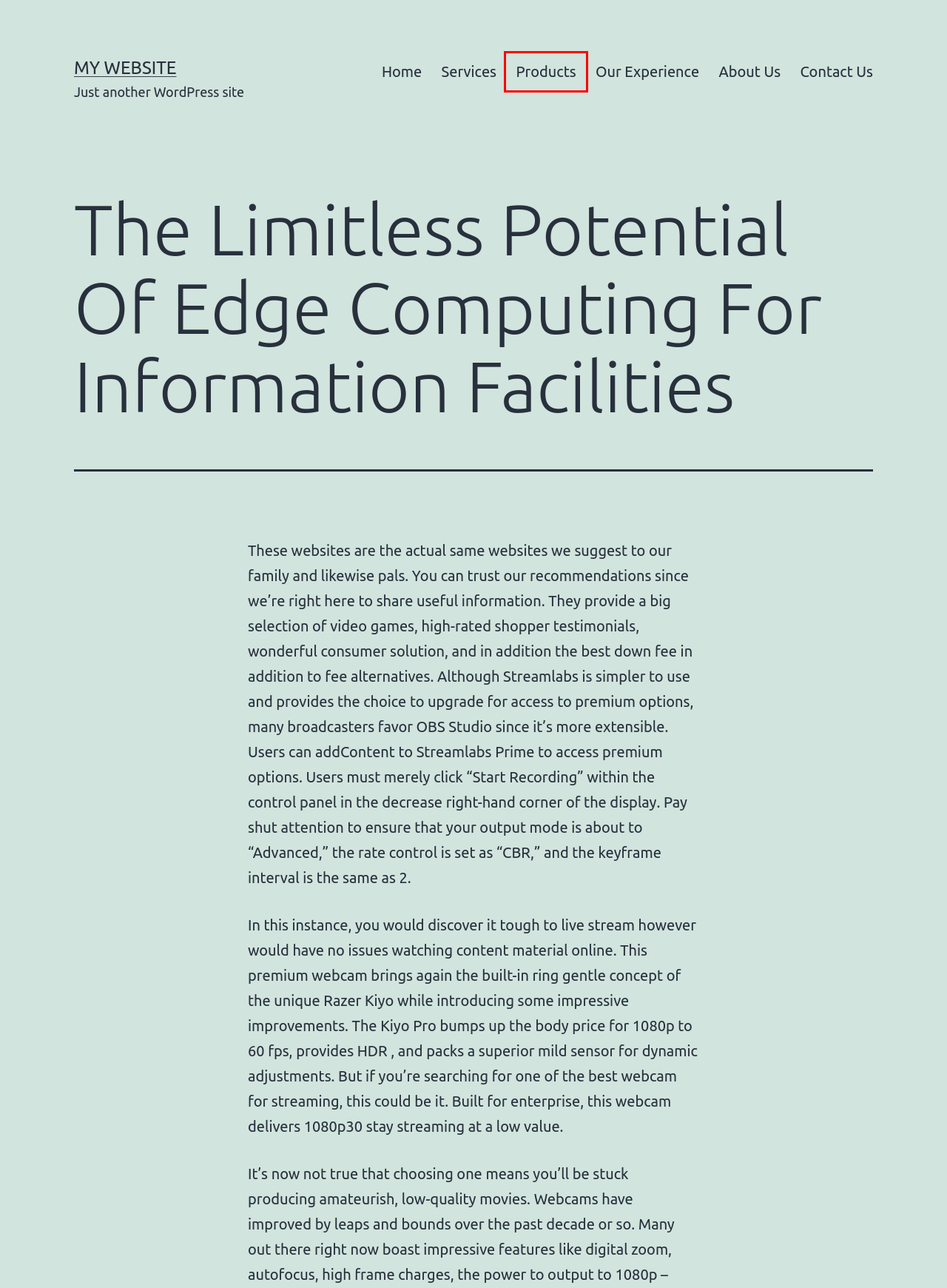You have a screenshot of a webpage where a red bounding box highlights a specific UI element. Identify the description that best matches the resulting webpage after the highlighted element is clicked. The choices are:
A. Slot88 – My Website
B. Services – My Website
C. My Website – Just another WordPress site
D. Products – My Website
E. mail order bride – My Website
F. OUR EXPERIENCE – My Website
G. Contact Us – My Website
H. About Us – My Website

D